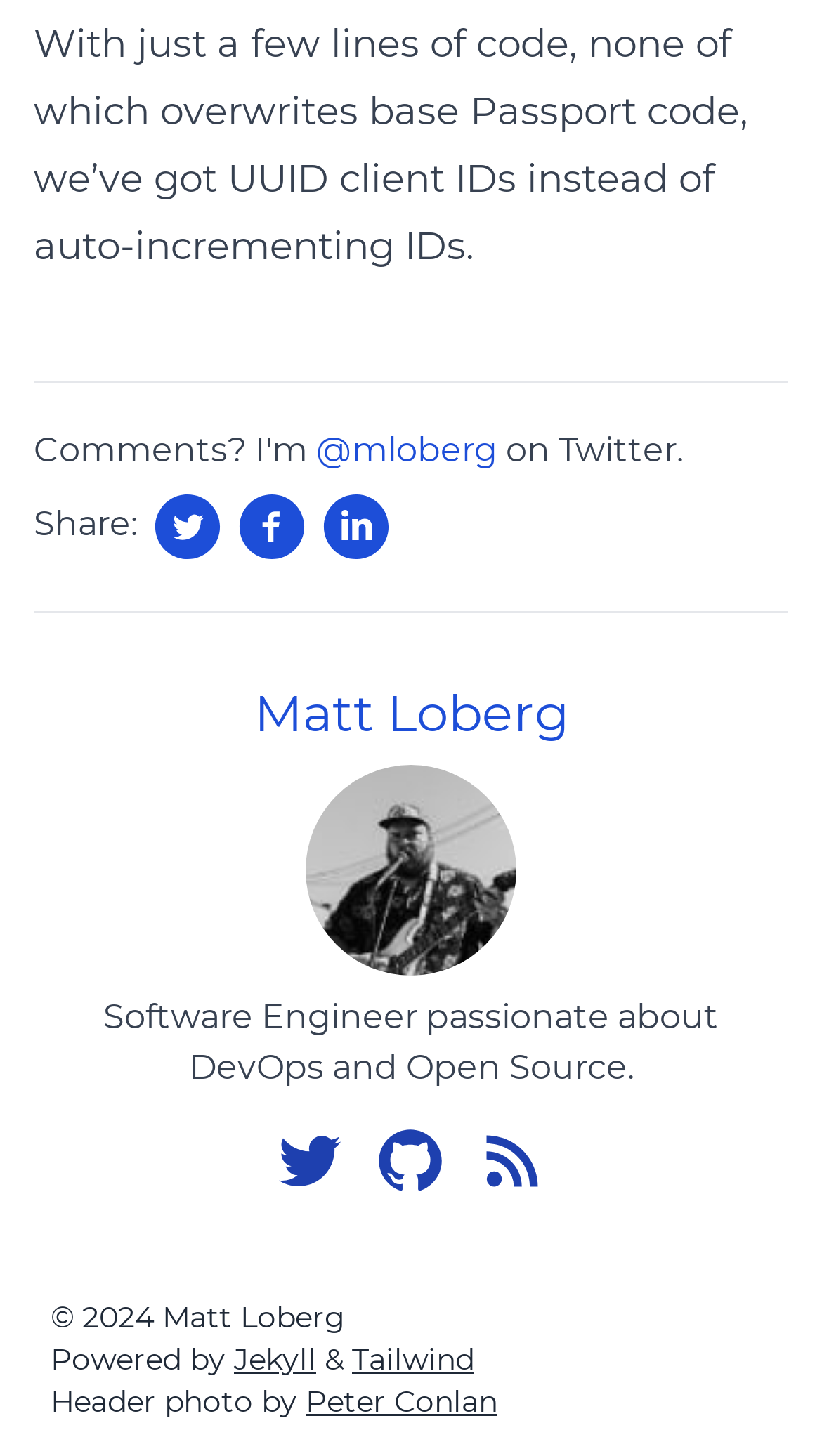Determine the bounding box coordinates of the clickable region to carry out the instruction: "Tweet this".

[0.187, 0.346, 0.29, 0.373]